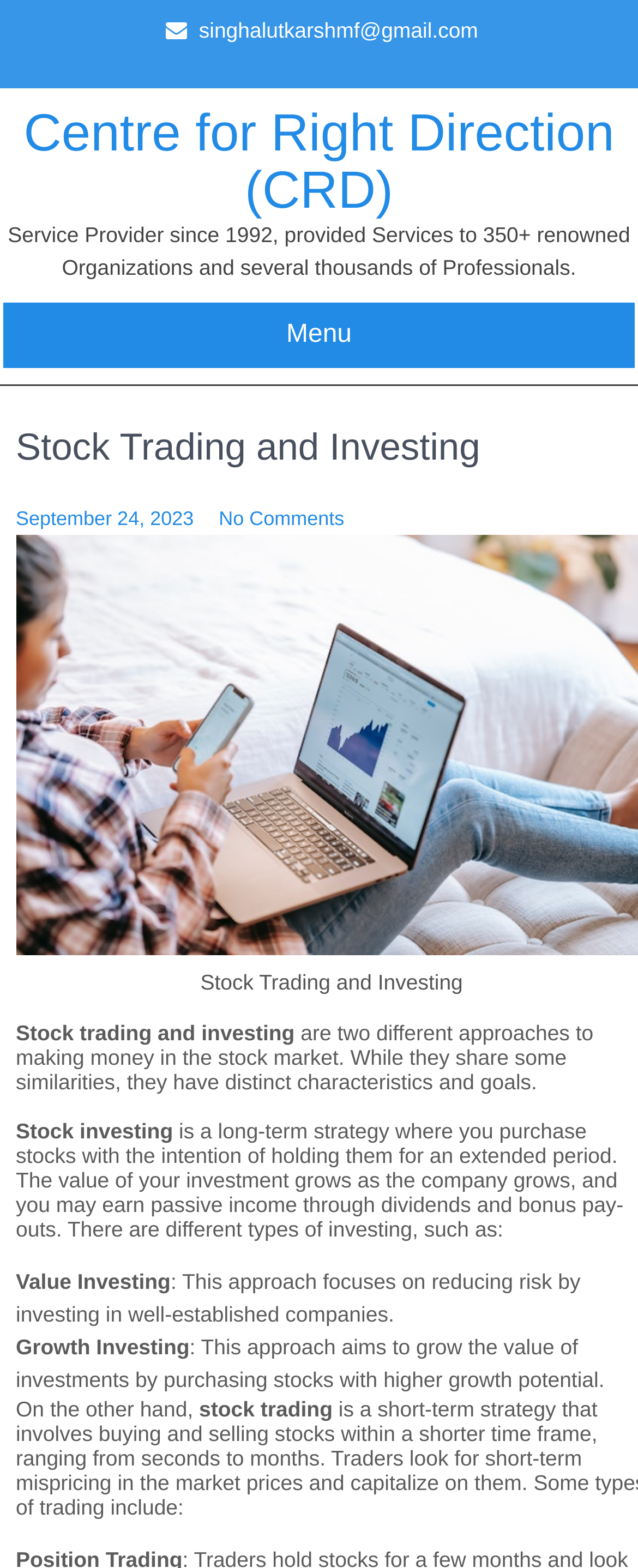Using the information in the image, give a comprehensive answer to the question: 
What is the alternative to stock investing?

The webpage mentions that stock trading and investing are two different approaches to making money in the stock market. Stock trading is mentioned as an alternative to stock investing, with distinct characteristics and goals.